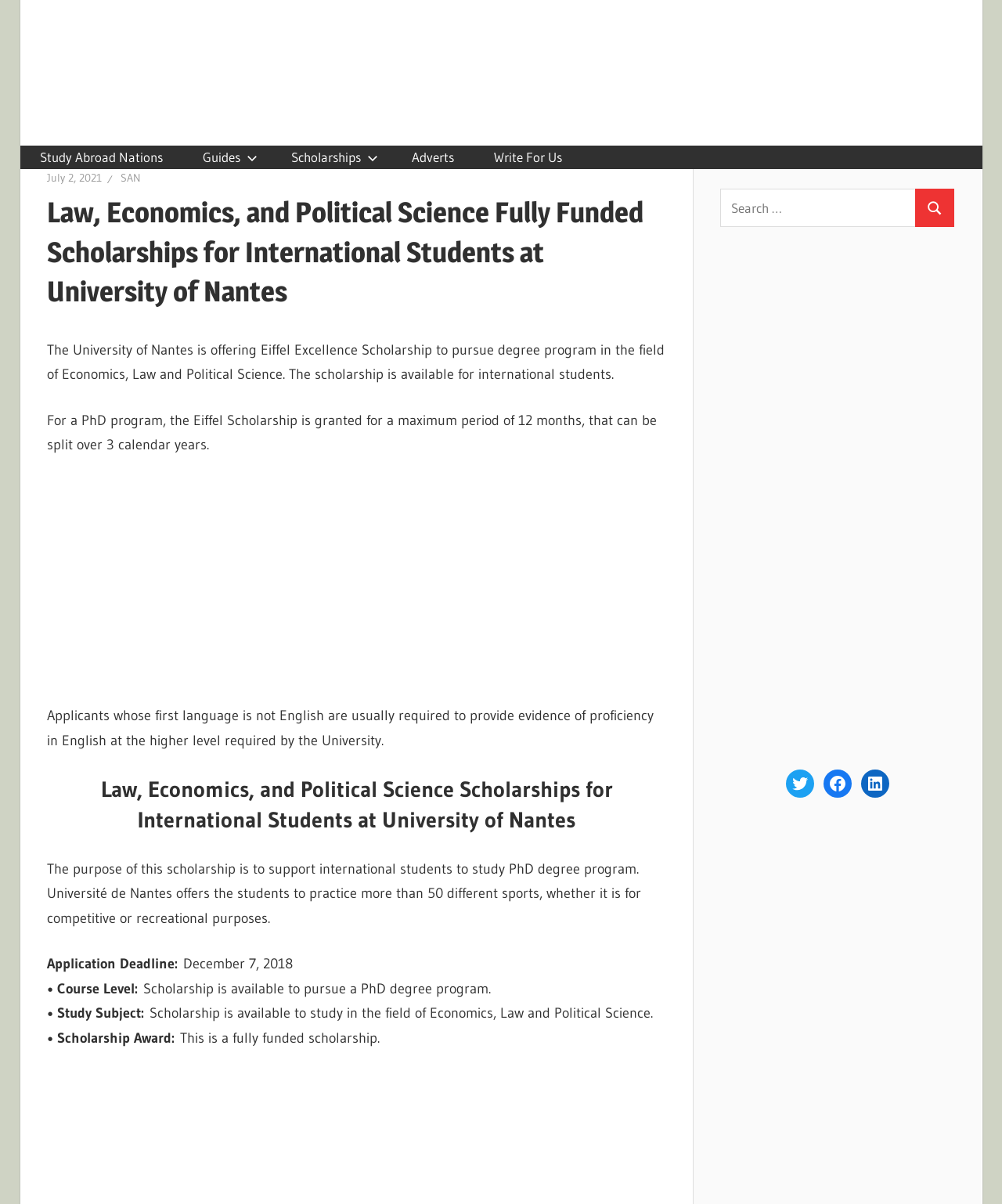Please identify the bounding box coordinates of the element on the webpage that should be clicked to follow this instruction: "Read more about Eiffel Excellence Scholarship". The bounding box coordinates should be given as four float numbers between 0 and 1, formatted as [left, top, right, bottom].

[0.046, 0.16, 0.665, 0.258]